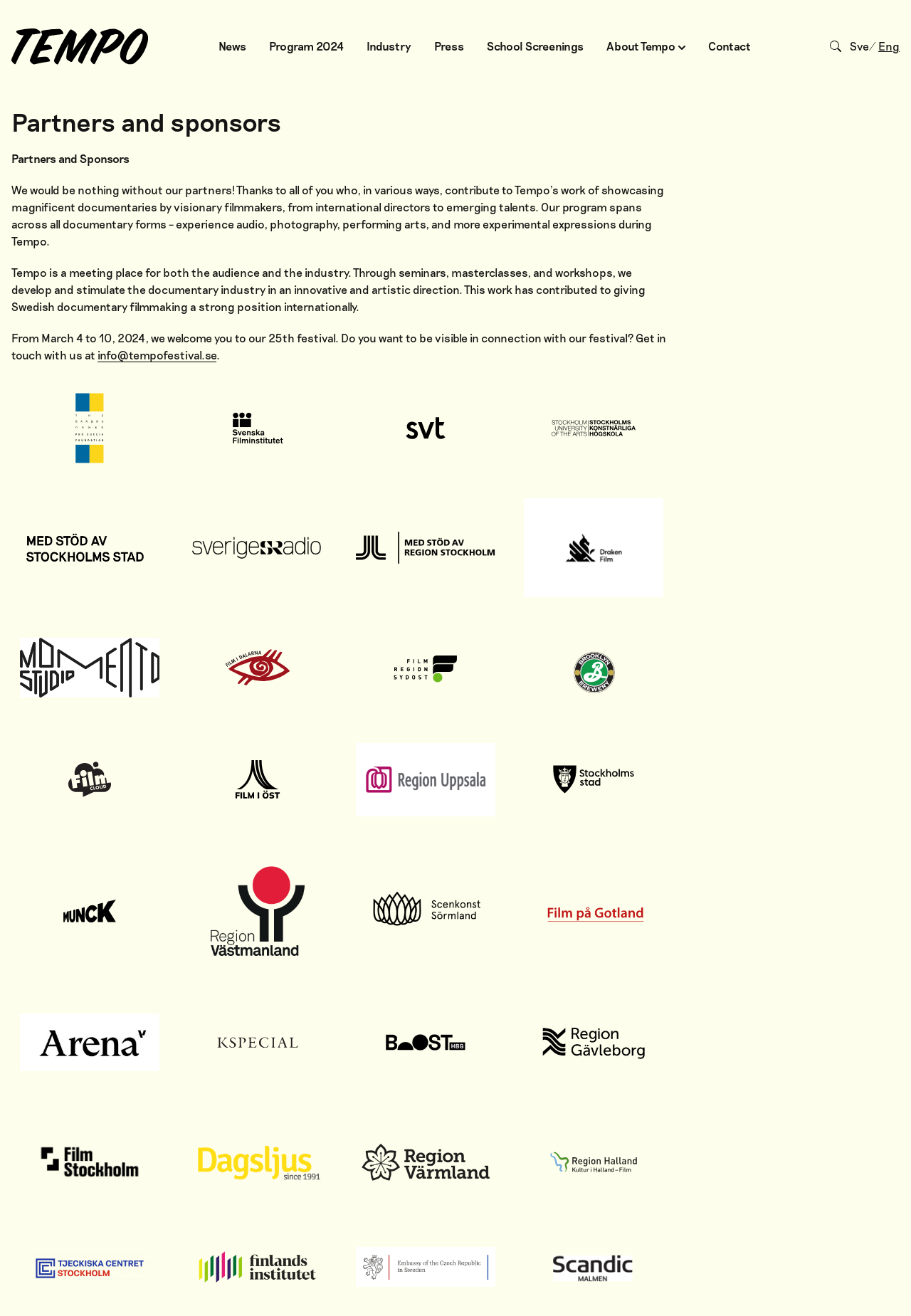When is the 25th festival taking place?
Please give a detailed and elaborate answer to the question.

I obtained this answer by reading the static text 'From March 4 to 10, 2024, we welcome you to our 25th festival.' which provides the dates of the festival.